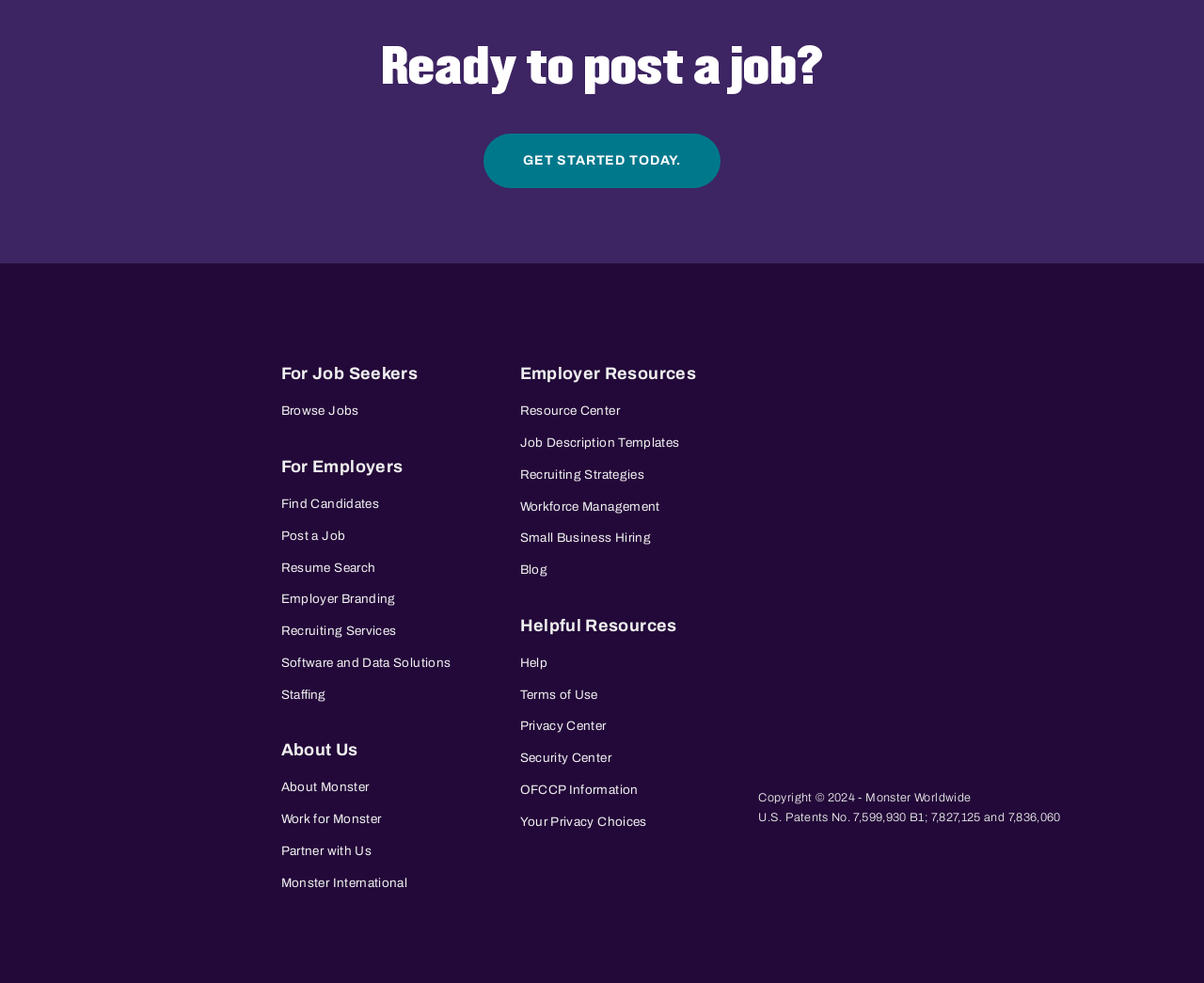Respond to the following query with just one word or a short phrase: 
What is the copyright year mentioned in the footer?

2024